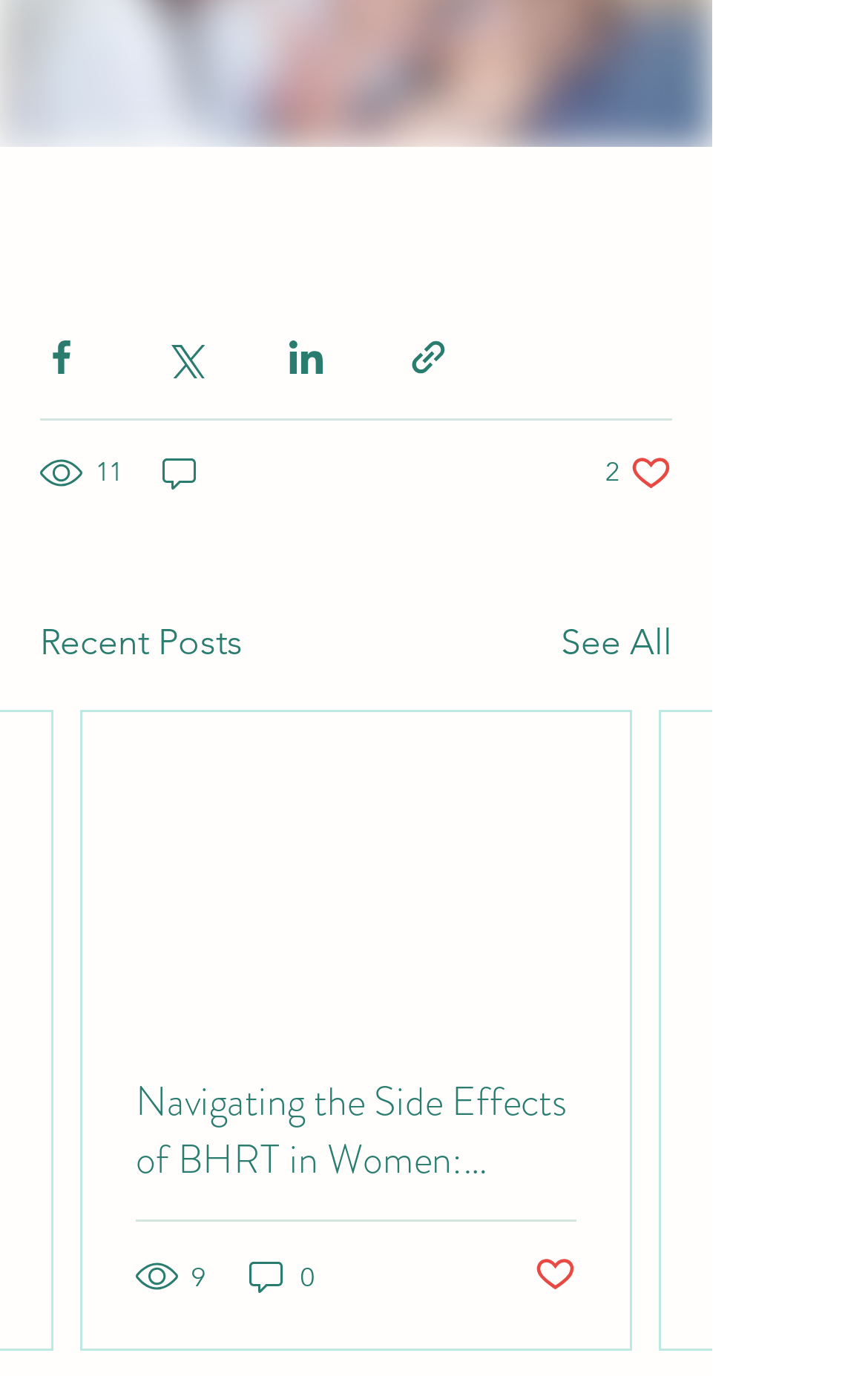What is the title of the second post?
Examine the image and provide an in-depth answer to the question.

The title of the second post is 'Navigating the Side Effects of BHRT in Women: Insights from My Practice', which is a link within the post.